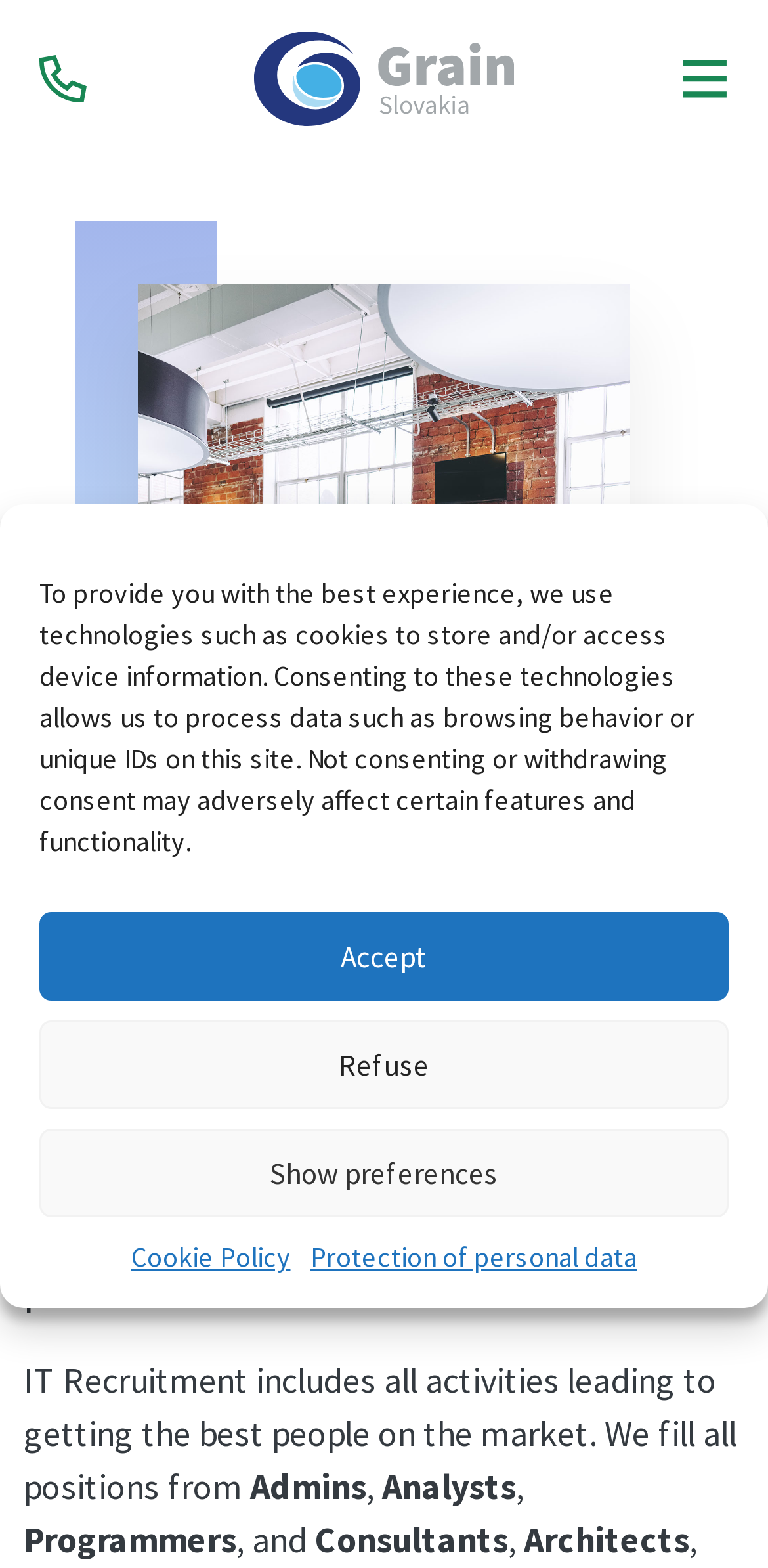Please determine the bounding box coordinates, formatted as (top-left x, top-left y, bottom-right x, bottom-right y), with all values as floating point numbers between 0 and 1. Identify the bounding box of the region described as: Protection of personal data

[0.404, 0.789, 0.829, 0.815]